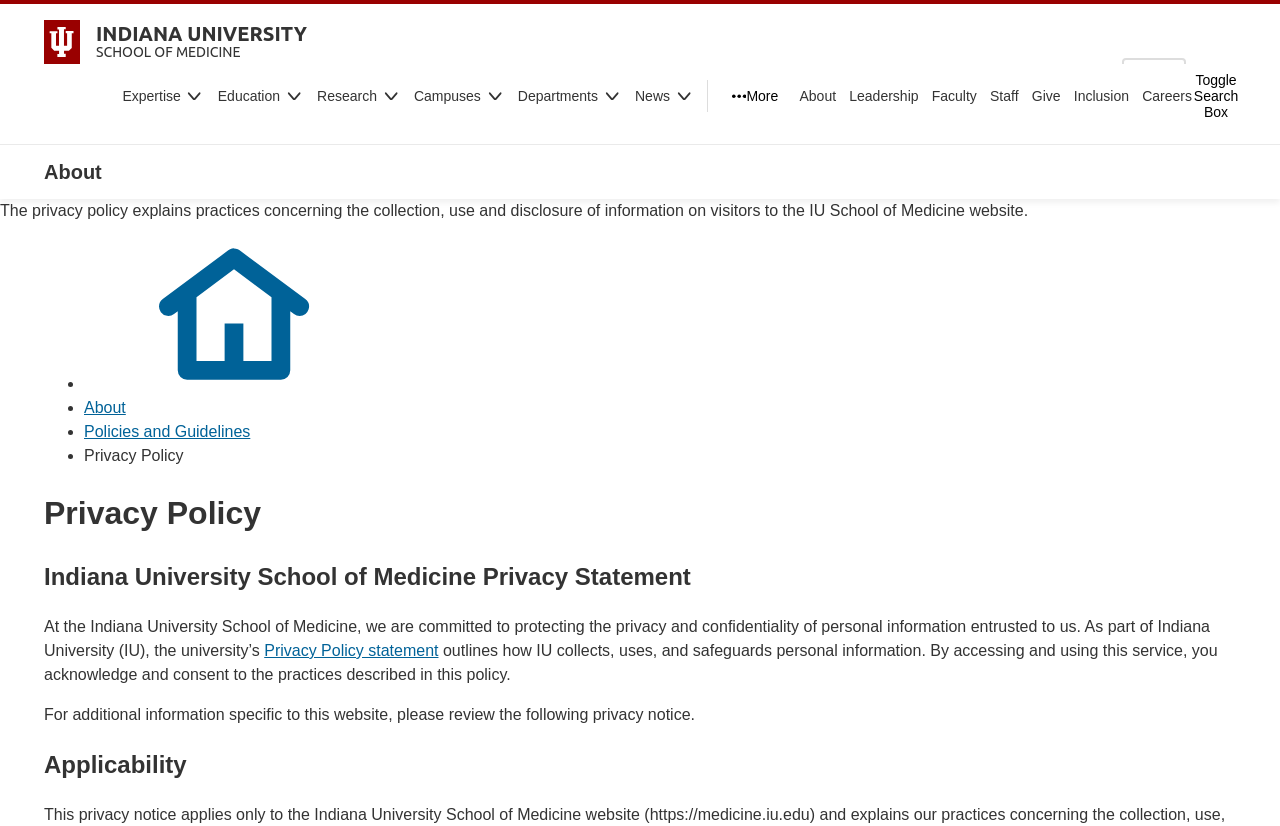Generate a detailed explanation of the webpage's features and information.

The webpage is about the privacy policy of the Indiana University School of Medicine website. At the top, there is a logo of the university, accompanied by a link to the university's homepage. A mobile menu toggle button is located at the top right corner. Below the logo, there is a main navigation menu with links to various sections, including Expertise, Education, Research, Campuses, Departments, News, About, Leadership, Faculty, Staff, Give, Inclusion, and Careers. Each of these links has a dropdown menu button with an icon.

On the left side, there is a search box popup button with a toggle search box text. Below the navigation menu, there is a static text "About" and a brief description of the privacy policy. A breadcrumb navigation menu is located below, showing the path "• IU School of Medicine • About • Policies and Guidelines • Privacy Policy".

The main content of the webpage is divided into sections, each with a heading. The first section is the "Privacy Policy" heading, followed by a statement from the Indiana University School of Medicine about protecting the privacy and confidentiality of personal information. The statement is accompanied by a link to the university's privacy policy. The next section is the "Indiana University School of Medicine Privacy Statement", which outlines how the university collects, uses, and safeguards personal information. There is also a link to the privacy policy statement.

The webpage continues with sections on "Applicability" and other related topics, providing detailed information about the university's privacy practices. Throughout the webpage, there are no images except for the university logo, dropdown menu icons, and a few other small icons.